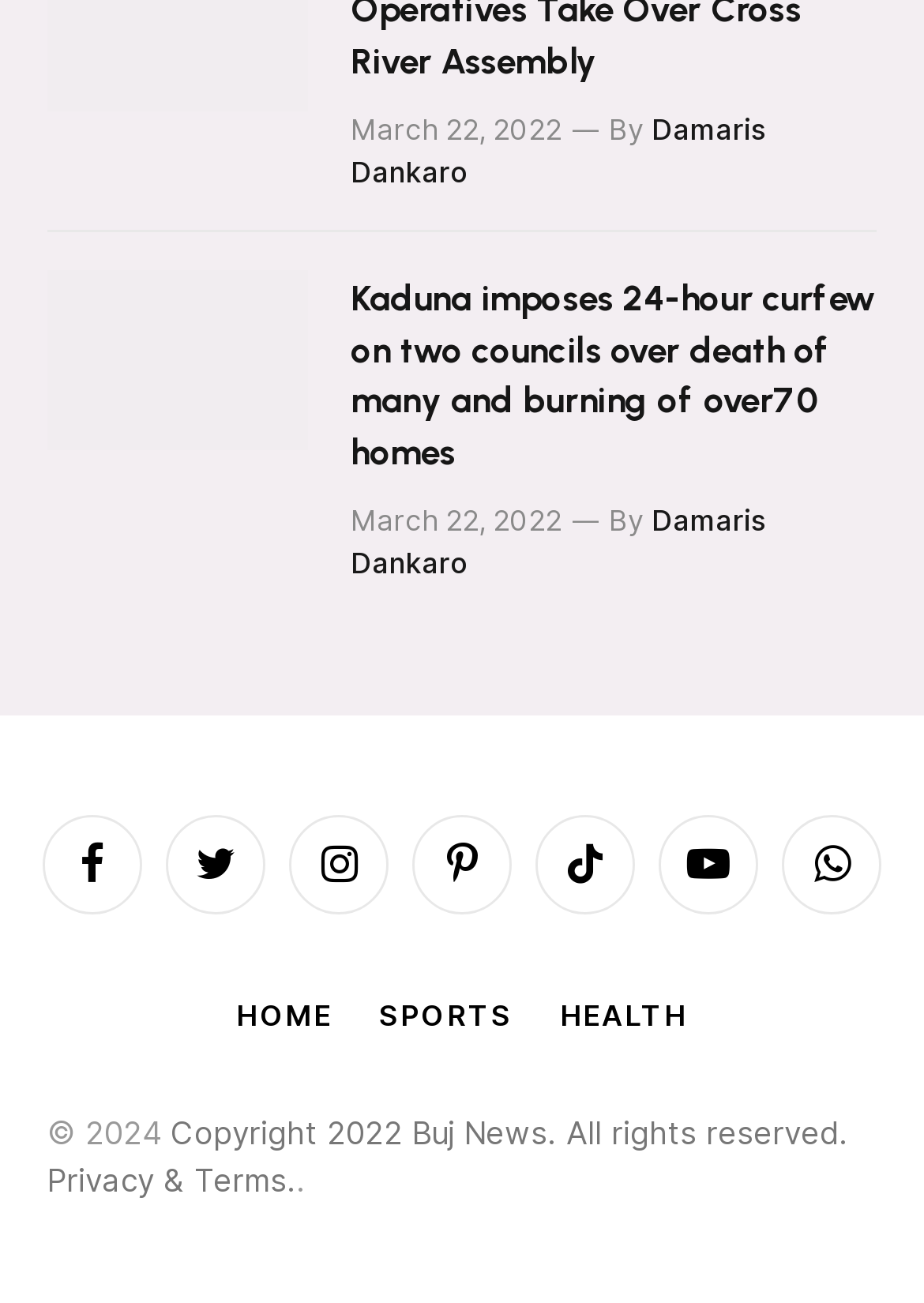What is the date of the article?
Based on the screenshot, provide a one-word or short-phrase response.

March 22, 2022